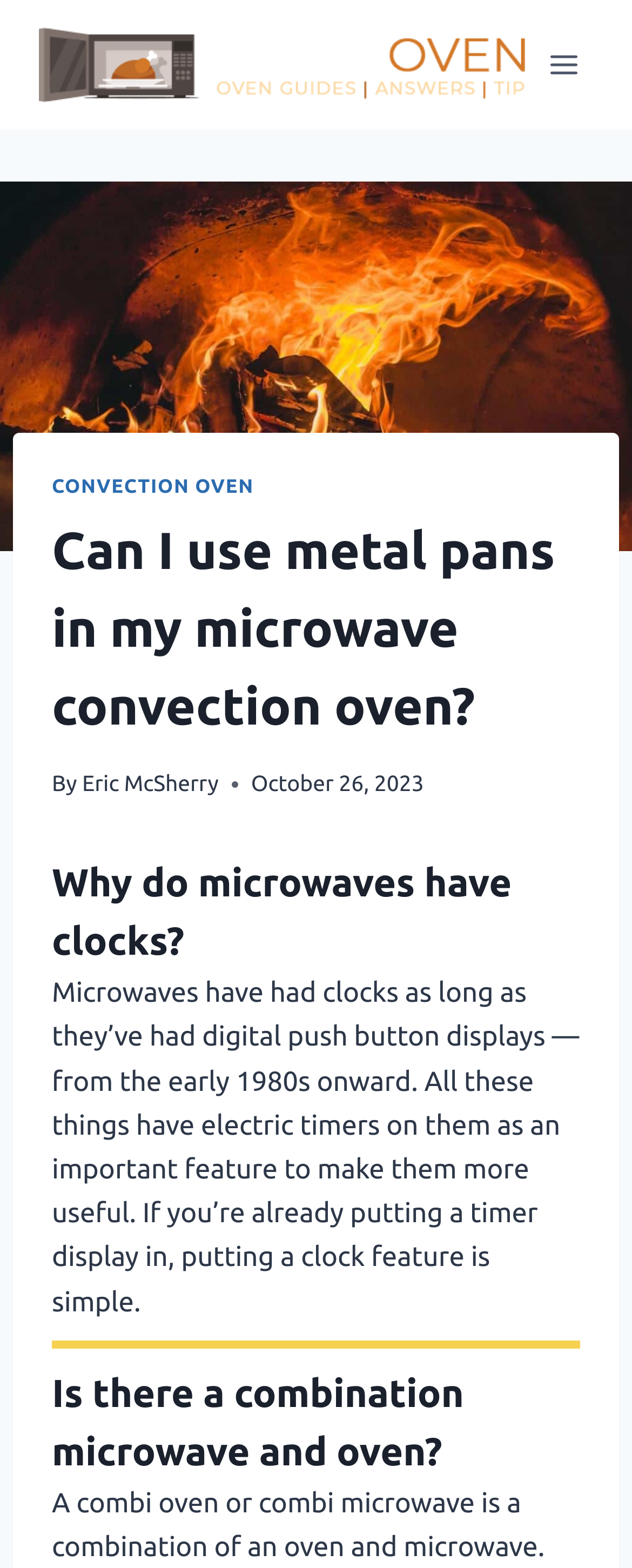What is the topic of the article?
Answer the question using a single word or phrase, according to the image.

Microwave convection oven